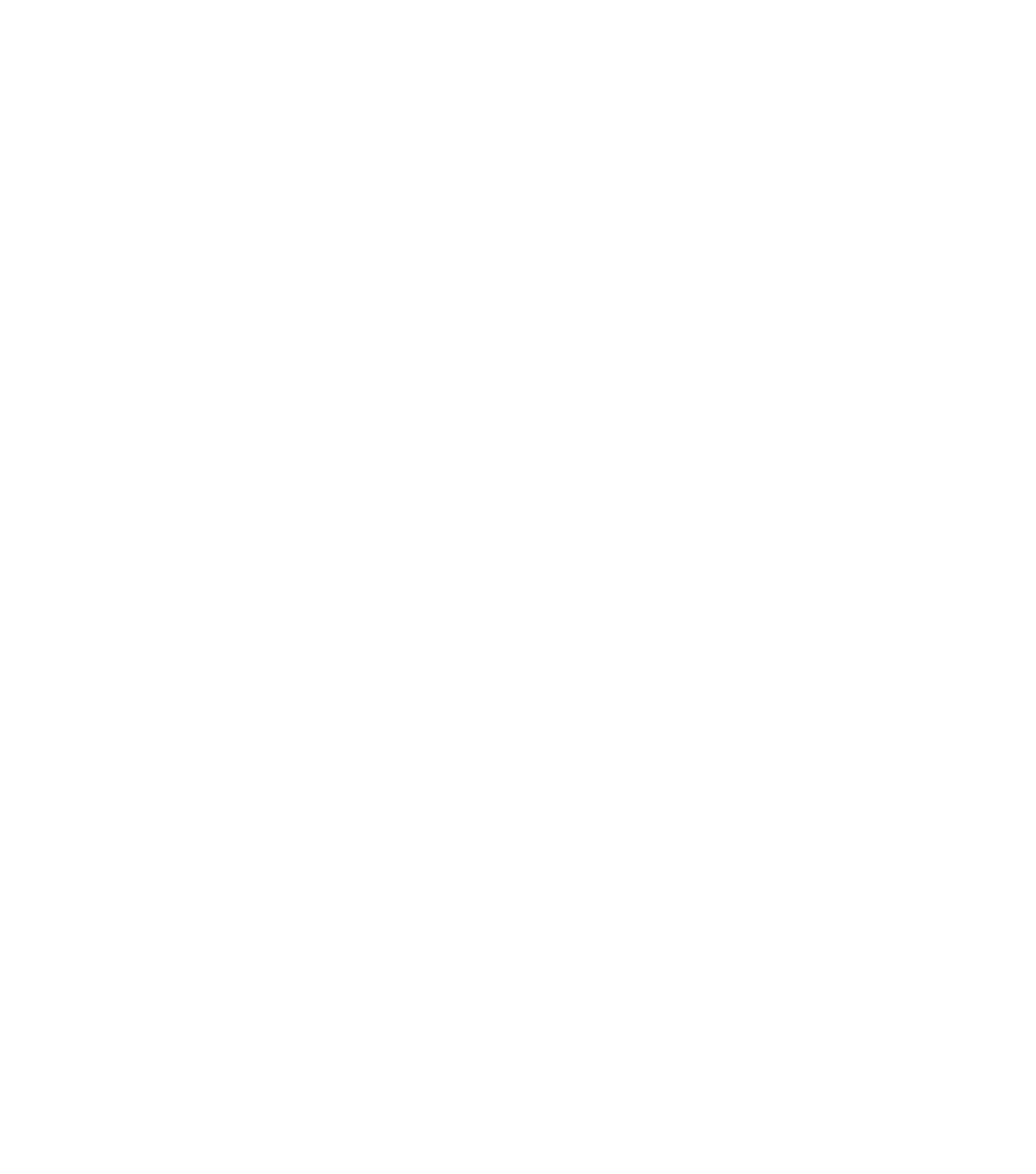How many social media platforms are listed?
Please provide a detailed and comprehensive answer to the question.

The webpage has a 'Social Bar' list element that contains links to four social media platforms: Facebook, Twitter, YouTube, and Instagram.